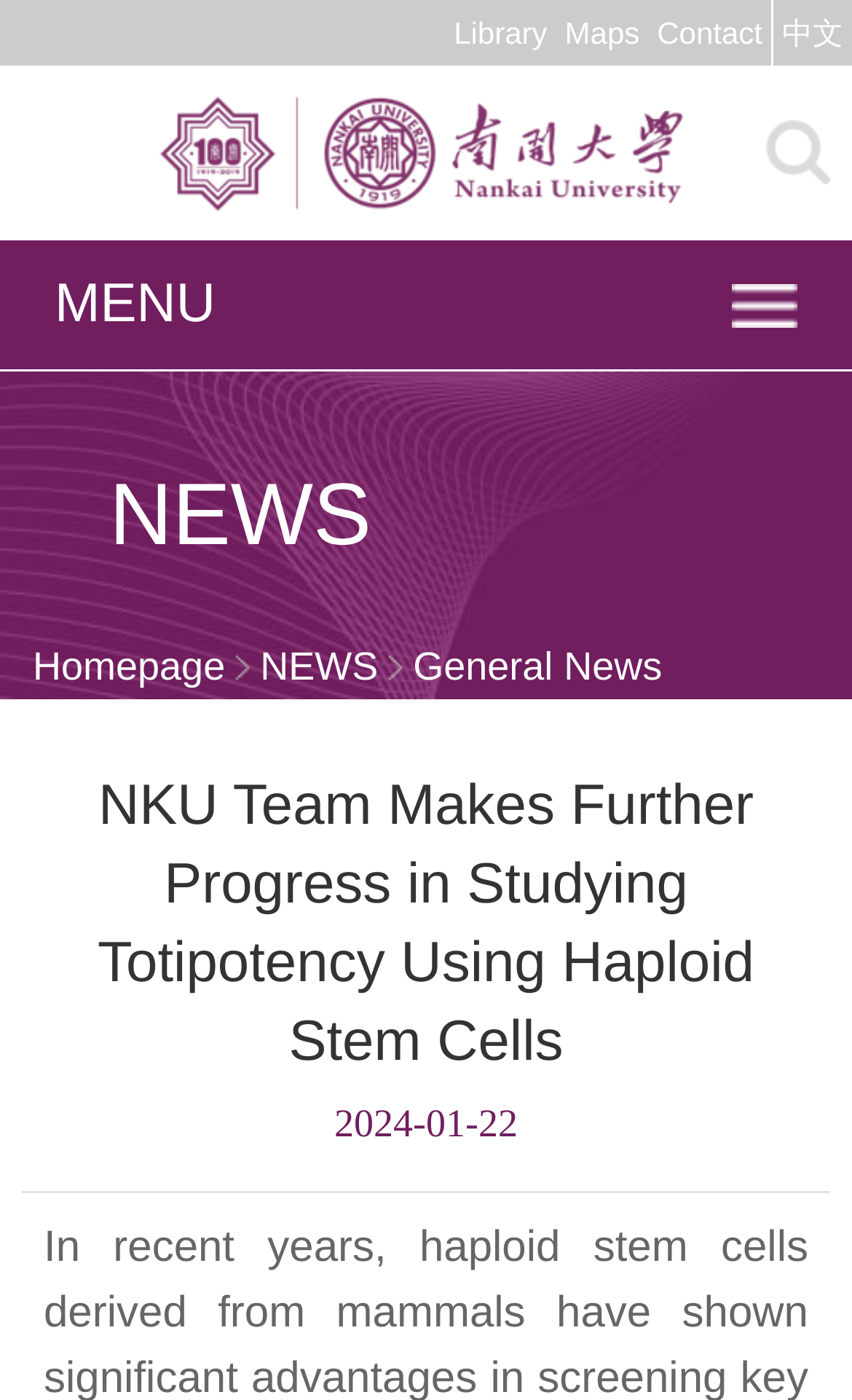How many links are in the top navigation bar?
Refer to the image and offer an in-depth and detailed answer to the question.

I counted the number of link elements in the top navigation bar, which are 'Library', 'Maps', 'Contact', and '中文', and found that there are 4 links in total.